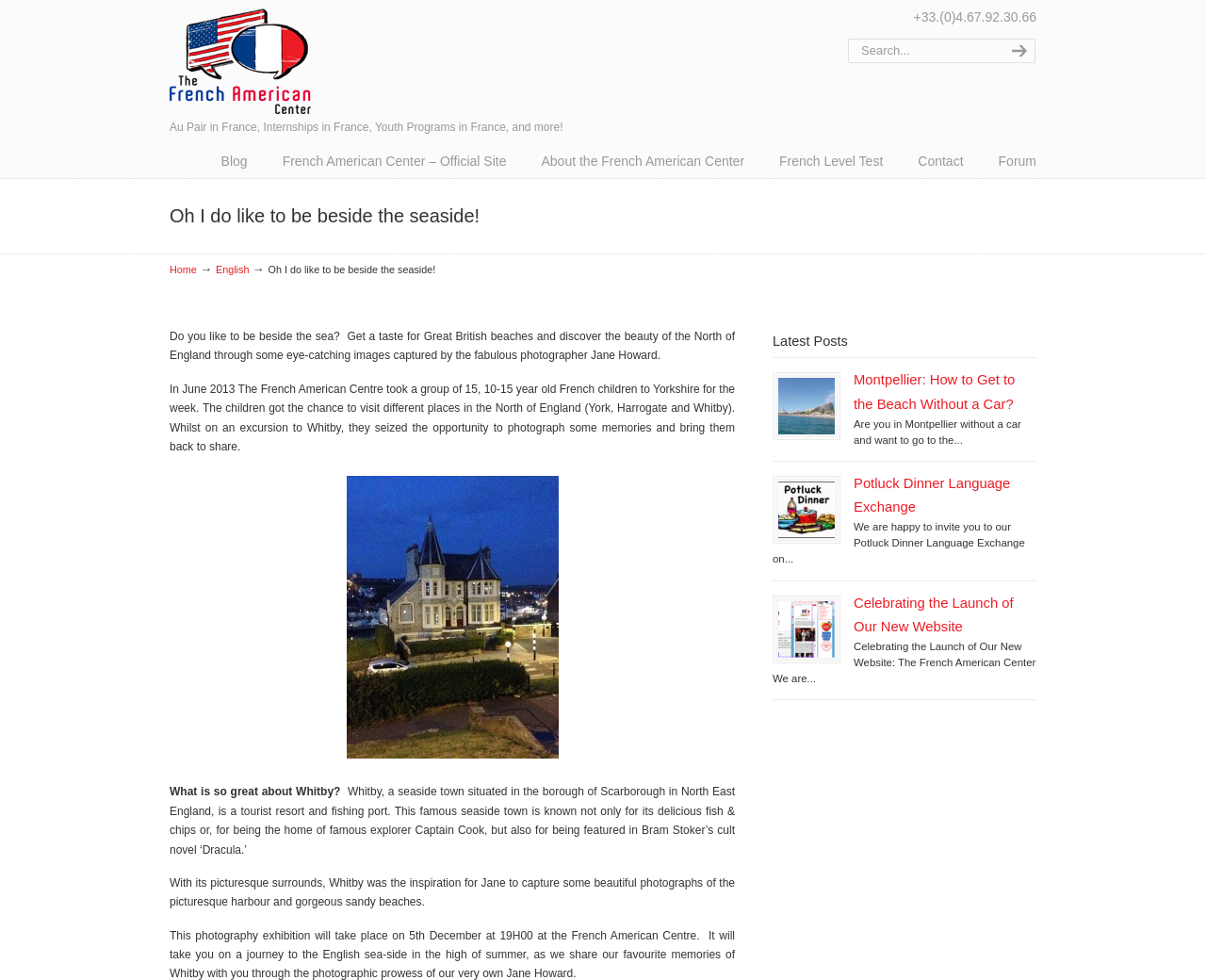What is the name of the town where the French American Centre took a group of French children?
Please provide a comprehensive answer based on the details in the screenshot.

The answer can be found in the text 'In June 2013 The French American Centre took a group of 15, 10-15 year old French children to Yorkshire for the week. The children got the chance to visit different places in the North of England (York, Harrogate and Whitby).' which is located in the main content area of the webpage.